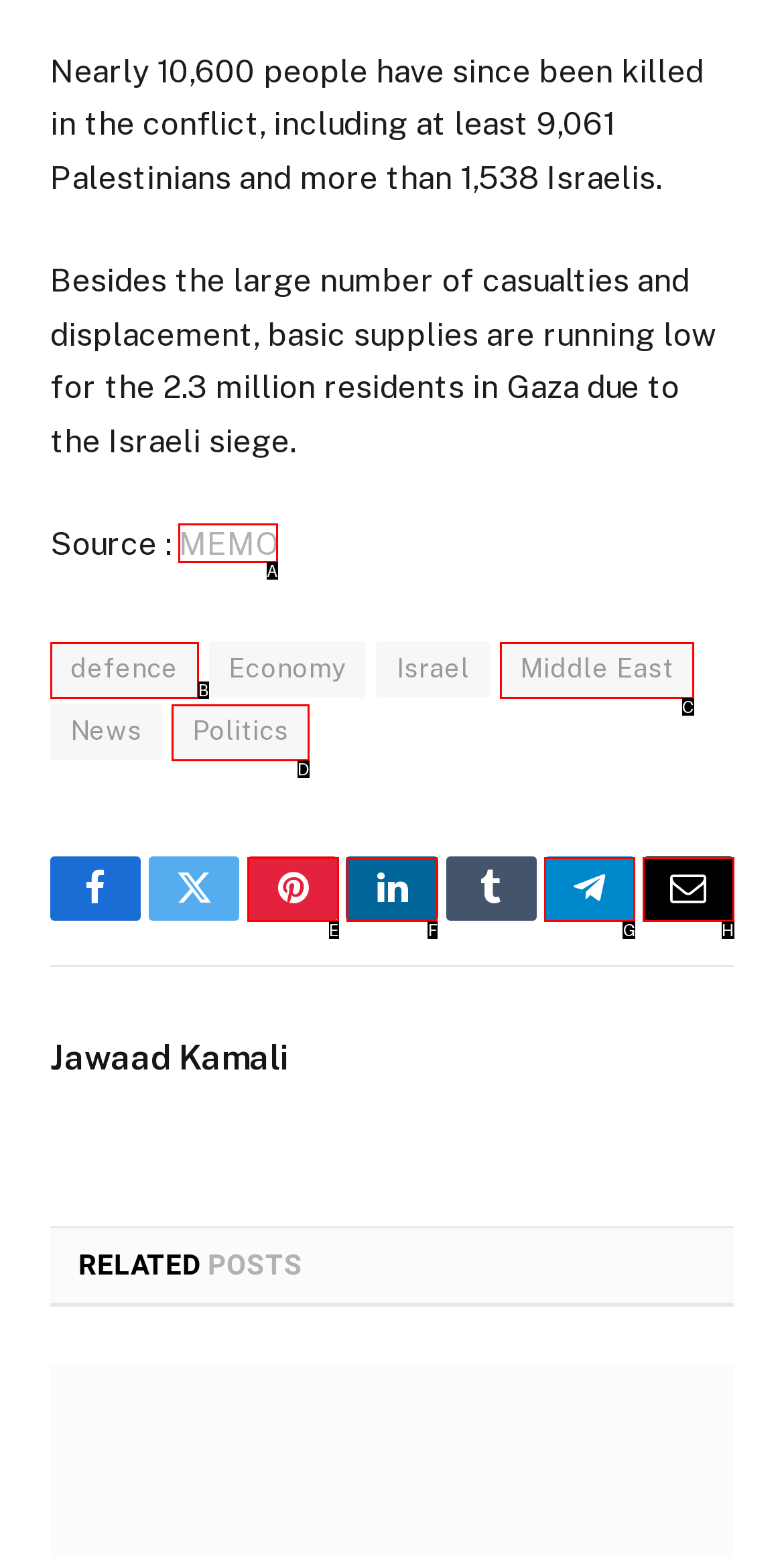Which lettered option should be clicked to perform the following task: Read news from MEMO
Respond with the letter of the appropriate option.

A